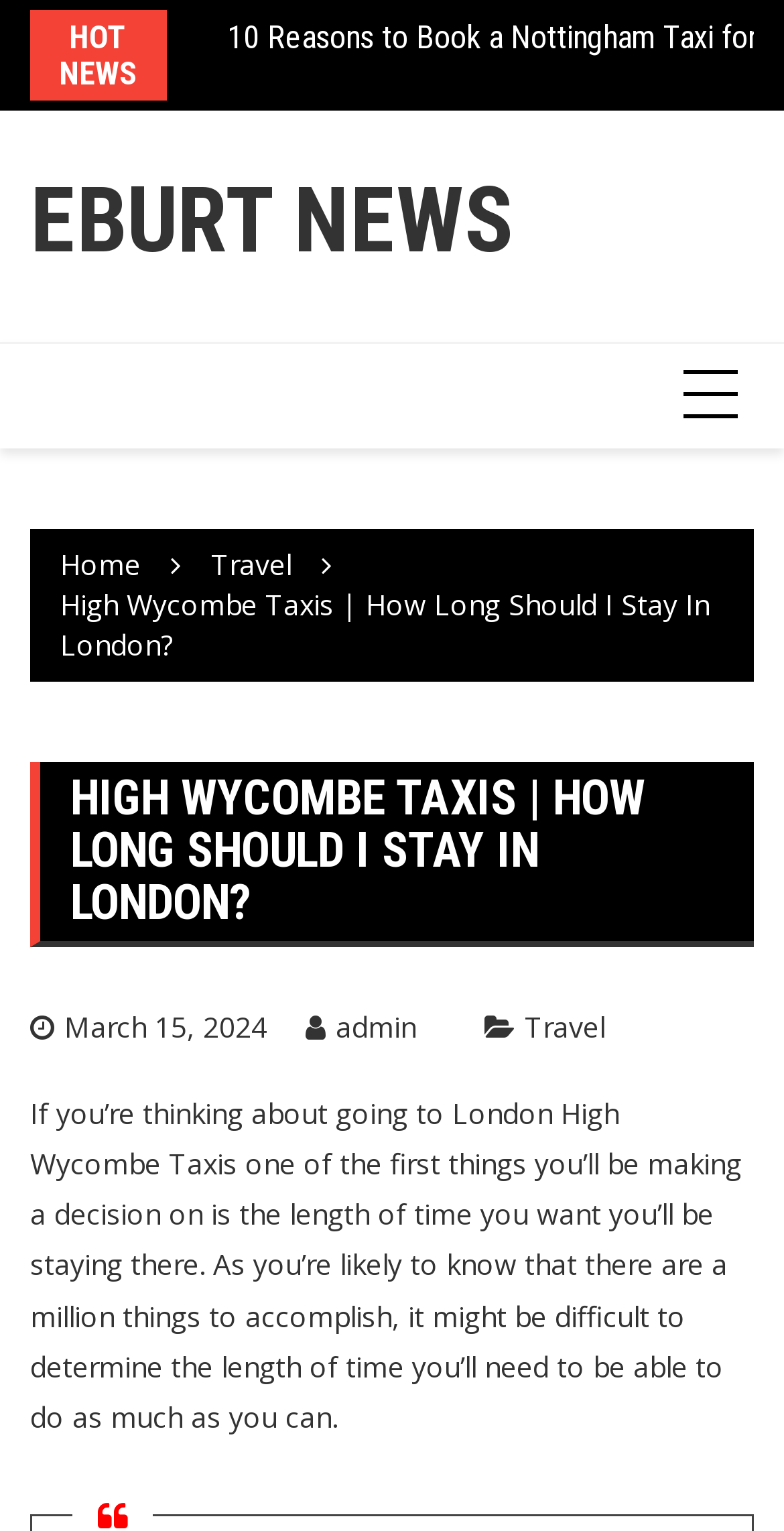Produce an elaborate caption capturing the essence of the webpage.

The webpage appears to be a blog or news article page focused on taxis and travel. At the top, there is a heading "HOT NEWS" followed by a more prominent heading "Convenient And Comfortable: Choosing The Right Portsmouth Taxi For Travel". Below this, there is another heading "EBURT NEWS" with a link to "EBURT NEWS" underneath. 

On the top-right side, there are three links: an empty link, a "Home" link, and a "Travel" link. Below these links, there is a heading "HIGH WYCOMBE TAXIS | HOW LONG SHOULD I STAY IN LONDON?" which seems to be the title of the main article. 

Underneath the title, there are three links: a date "March 15, 2024", an "admin" link, and a "Travel" link. The main article content starts below these links, with a paragraph of text discussing the length of time one should stay in London when planning a trip.